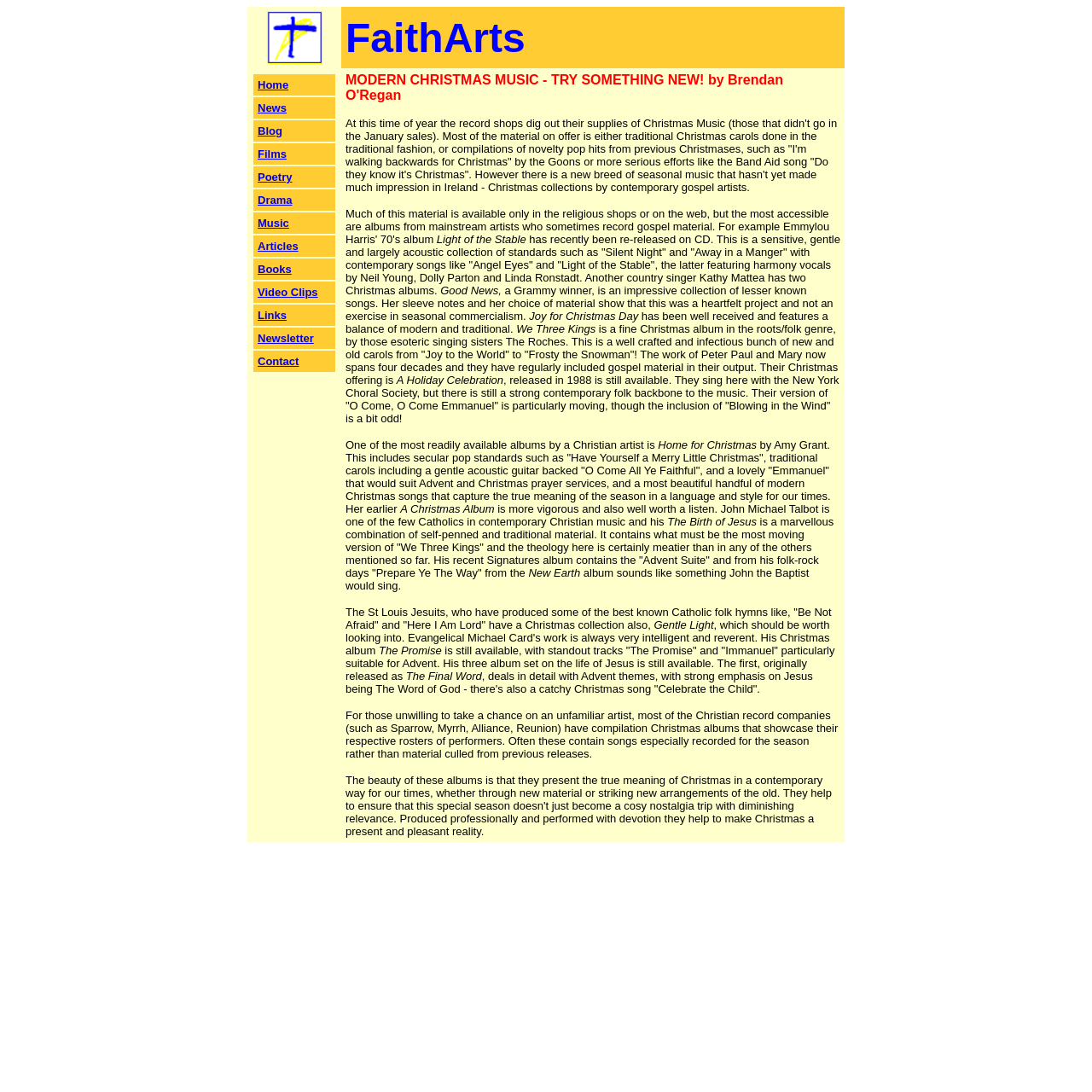Give a short answer to this question using one word or a phrase:
What type of music is discussed in the article?

Gospel and Christian music